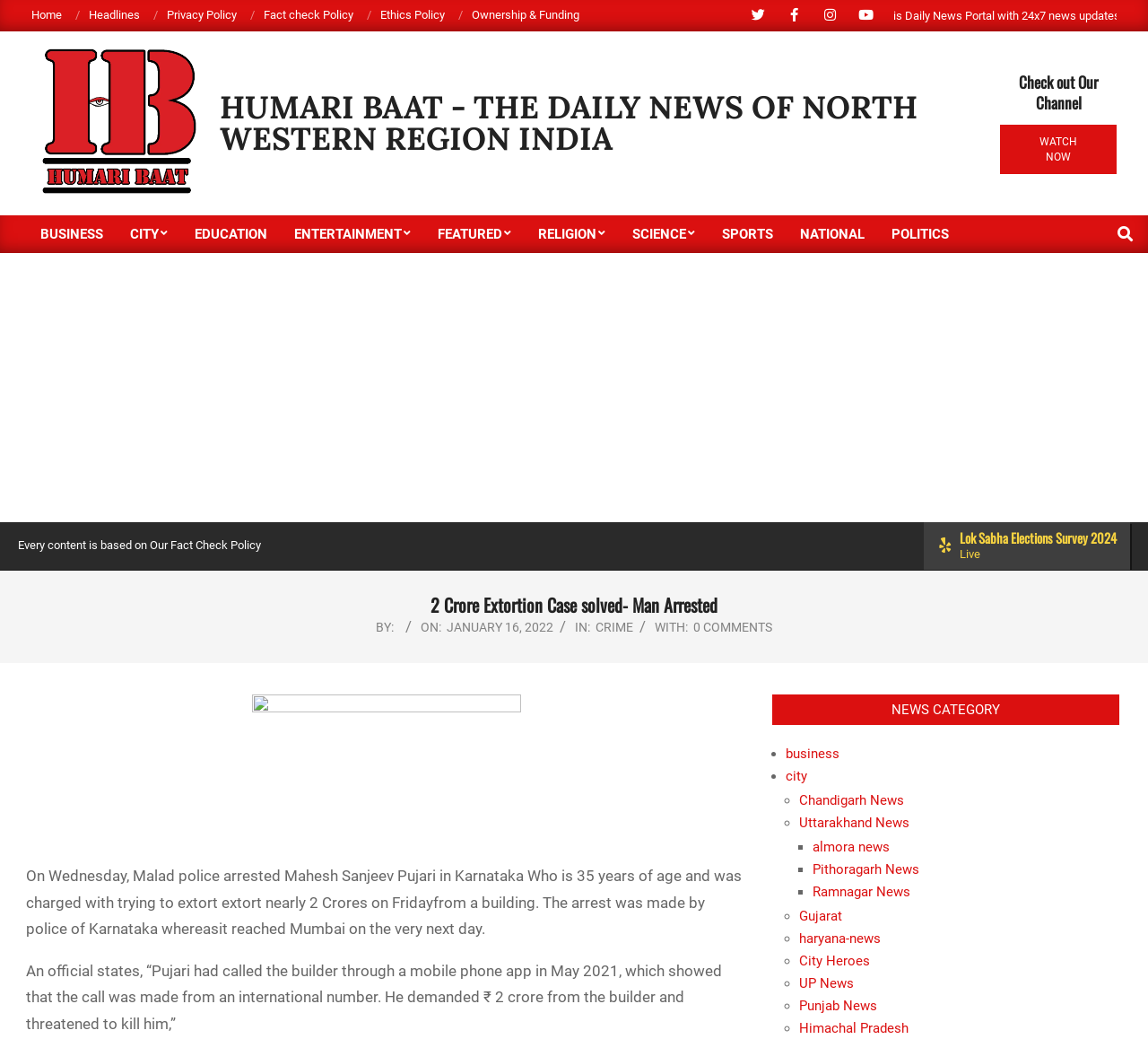Please identify the bounding box coordinates of the clickable element to fulfill the following instruction: "Click on the 'Subscribe' link". The coordinates should be four float numbers between 0 and 1, i.e., [left, top, right, bottom].

None